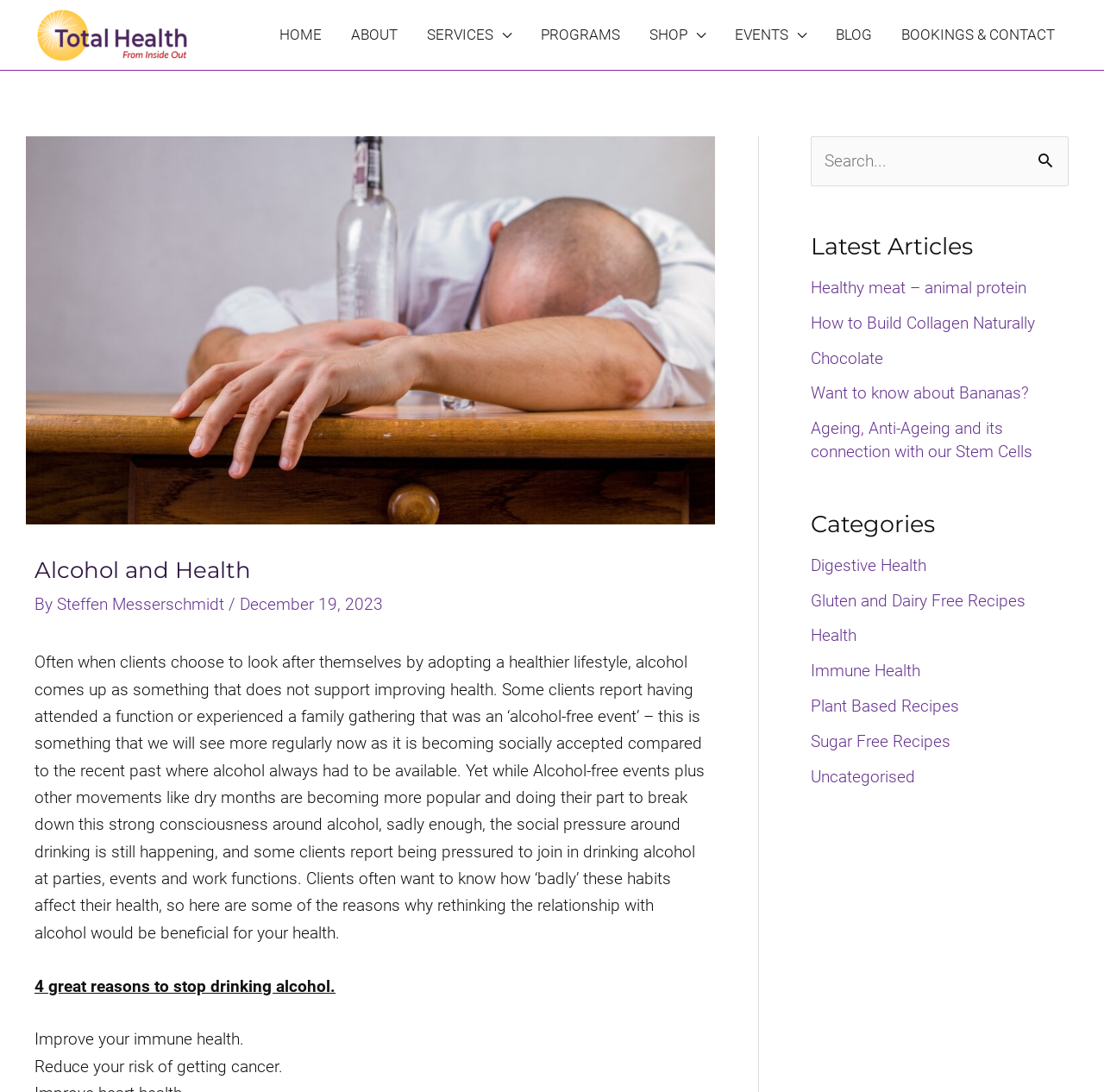How many latest articles are listed?
Observe the image and answer the question with a one-word or short phrase response.

5